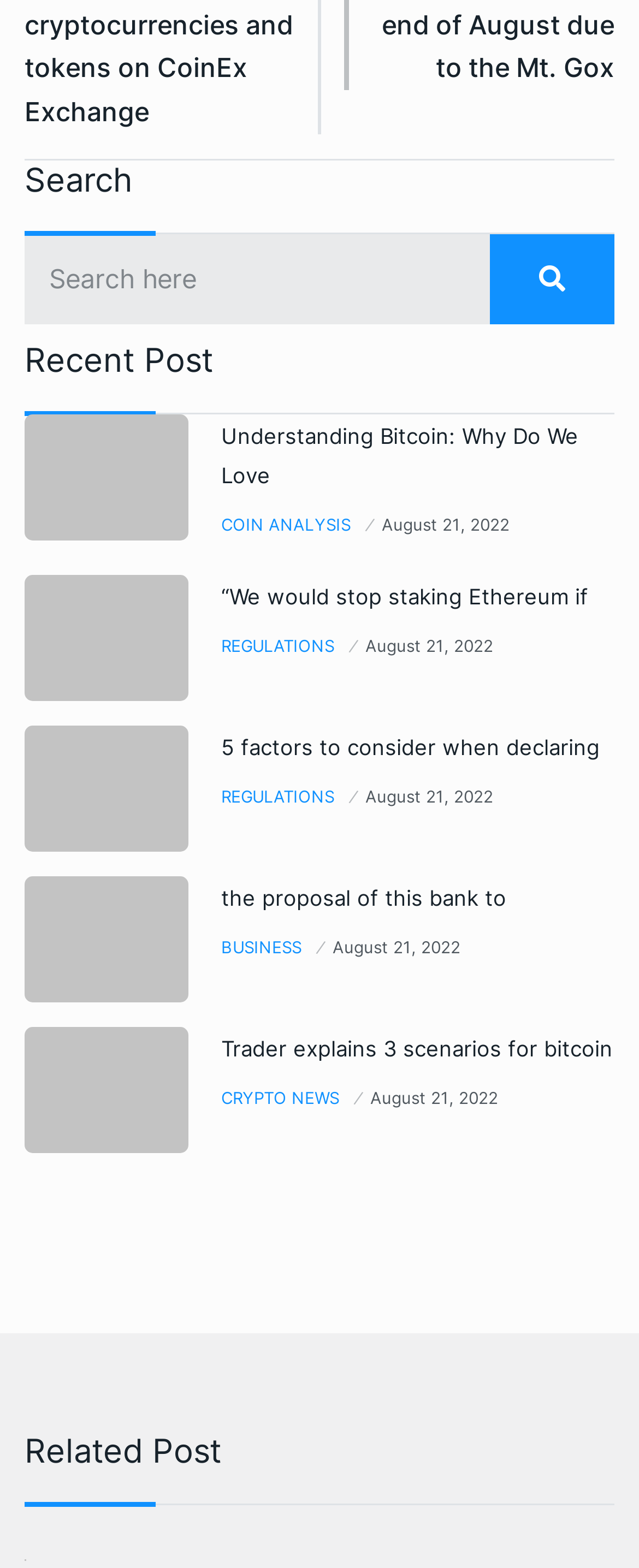Locate the bounding box coordinates of the segment that needs to be clicked to meet this instruction: "Read 'Understanding Bitcoin: Why Do We Love Memes?' article".

[0.038, 0.265, 0.295, 0.345]